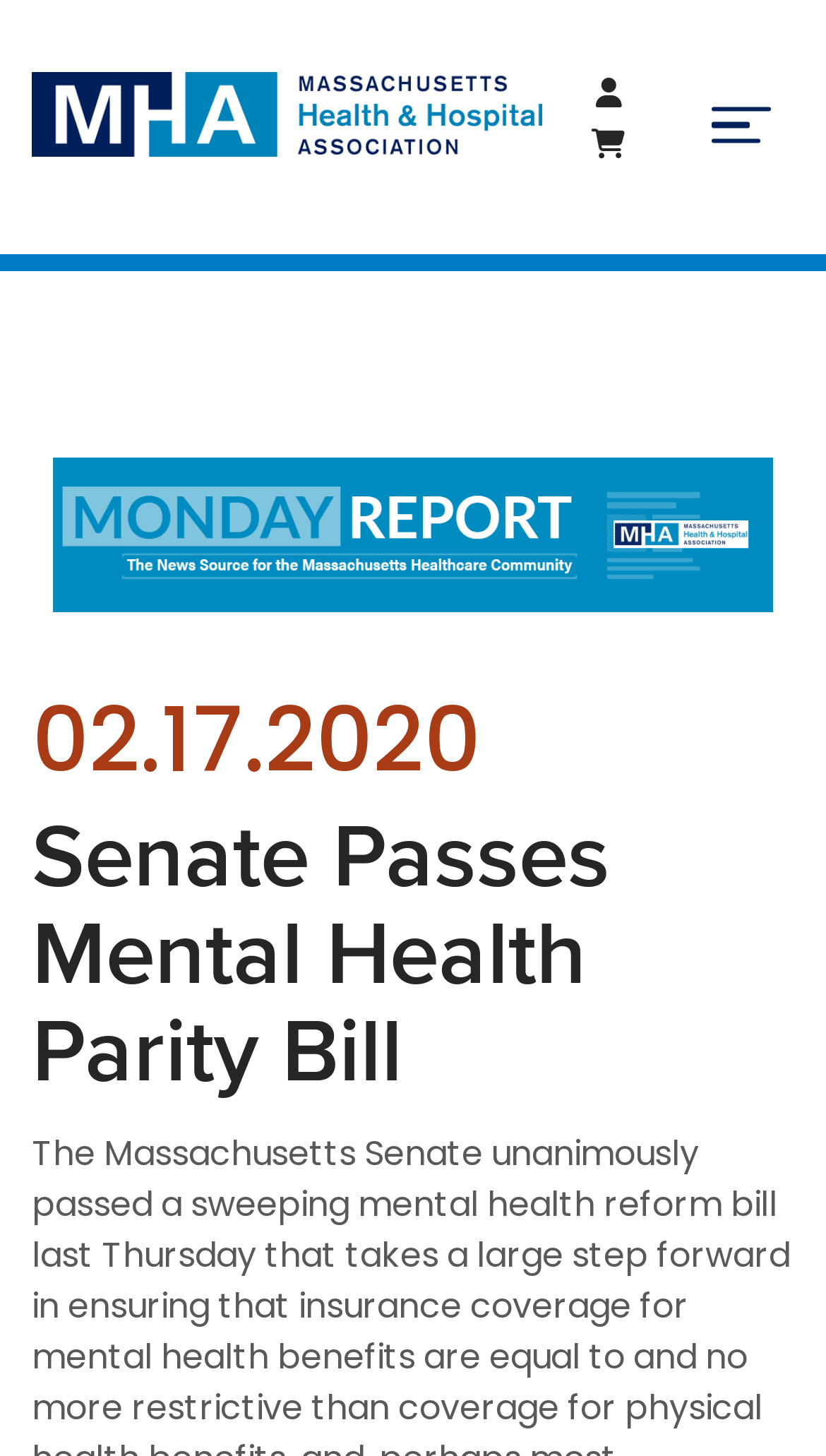What is the purpose of the button on the top right?
Give a comprehensive and detailed explanation for the question.

I determined the purpose of the button by examining the button element located at the top right of the webpage, which has a description of 'Toggle navigation'. This suggests that the button is used to toggle the navigation menu.